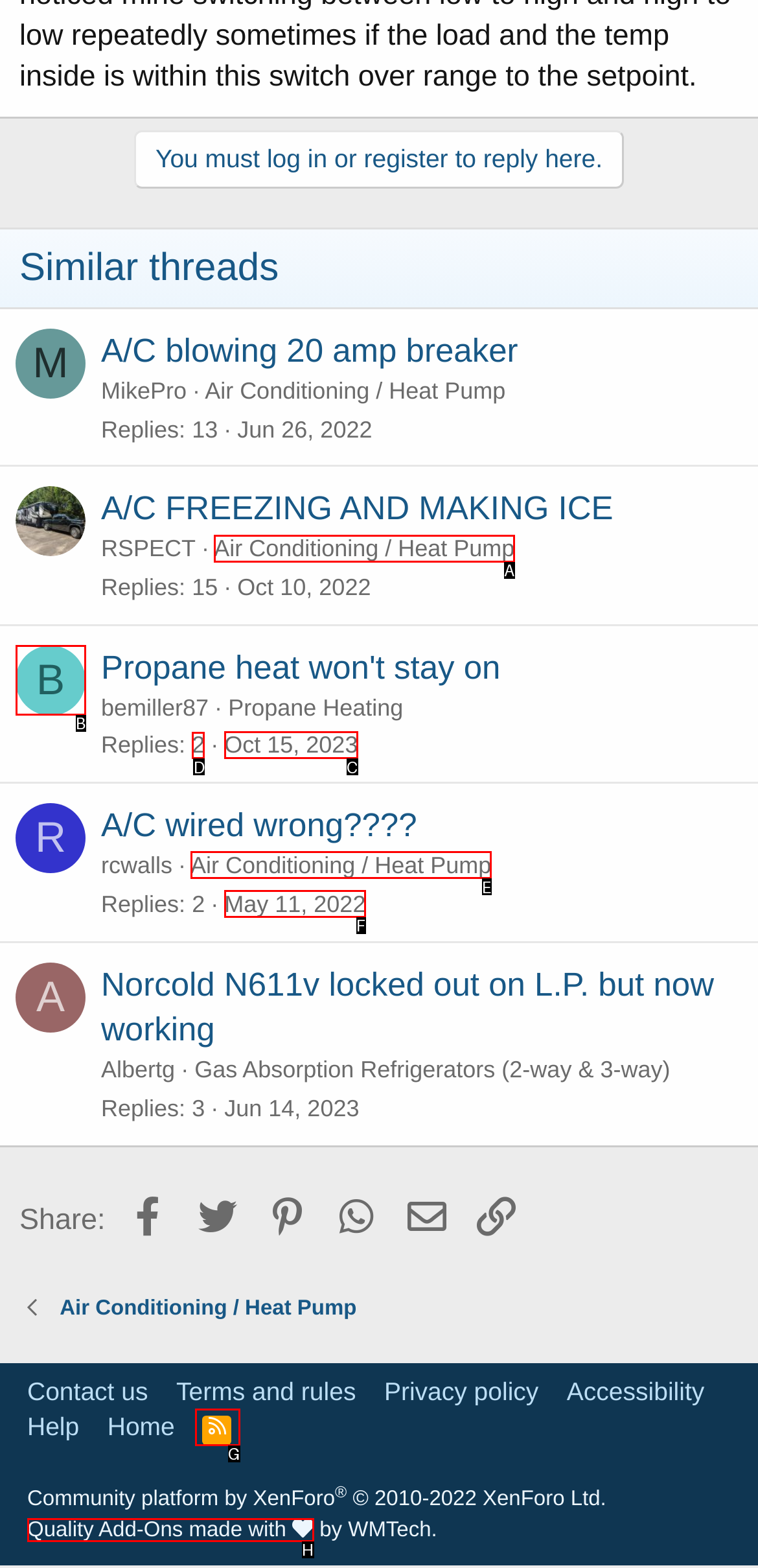Identify which lettered option completes the task: Check the replies of the thread 'Propane heat won't stay on'. Provide the letter of the correct choice.

D